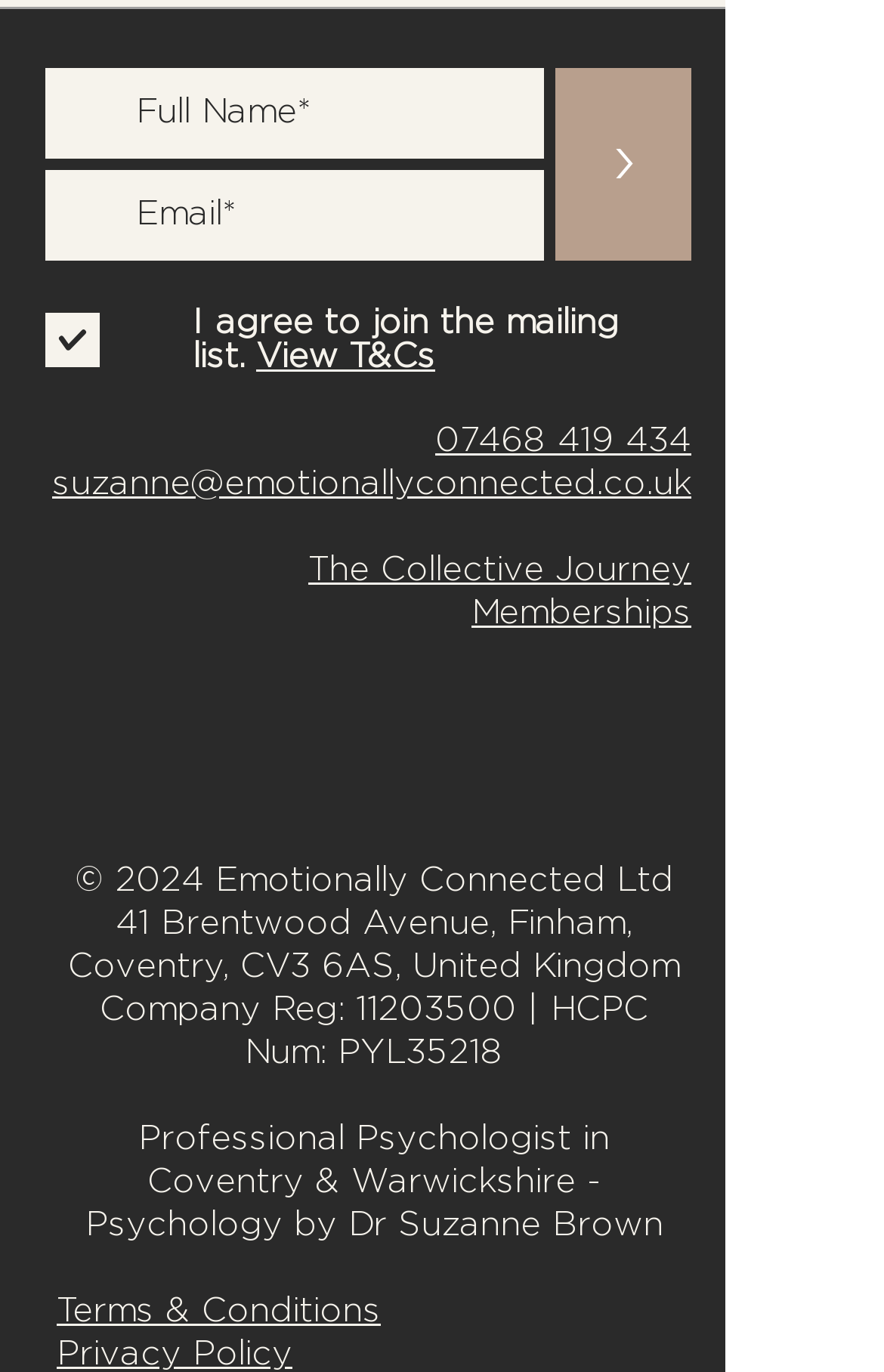Please identify the coordinates of the bounding box that should be clicked to fulfill this instruction: "Check the mailing list checkbox".

[0.051, 0.237, 0.085, 0.259]